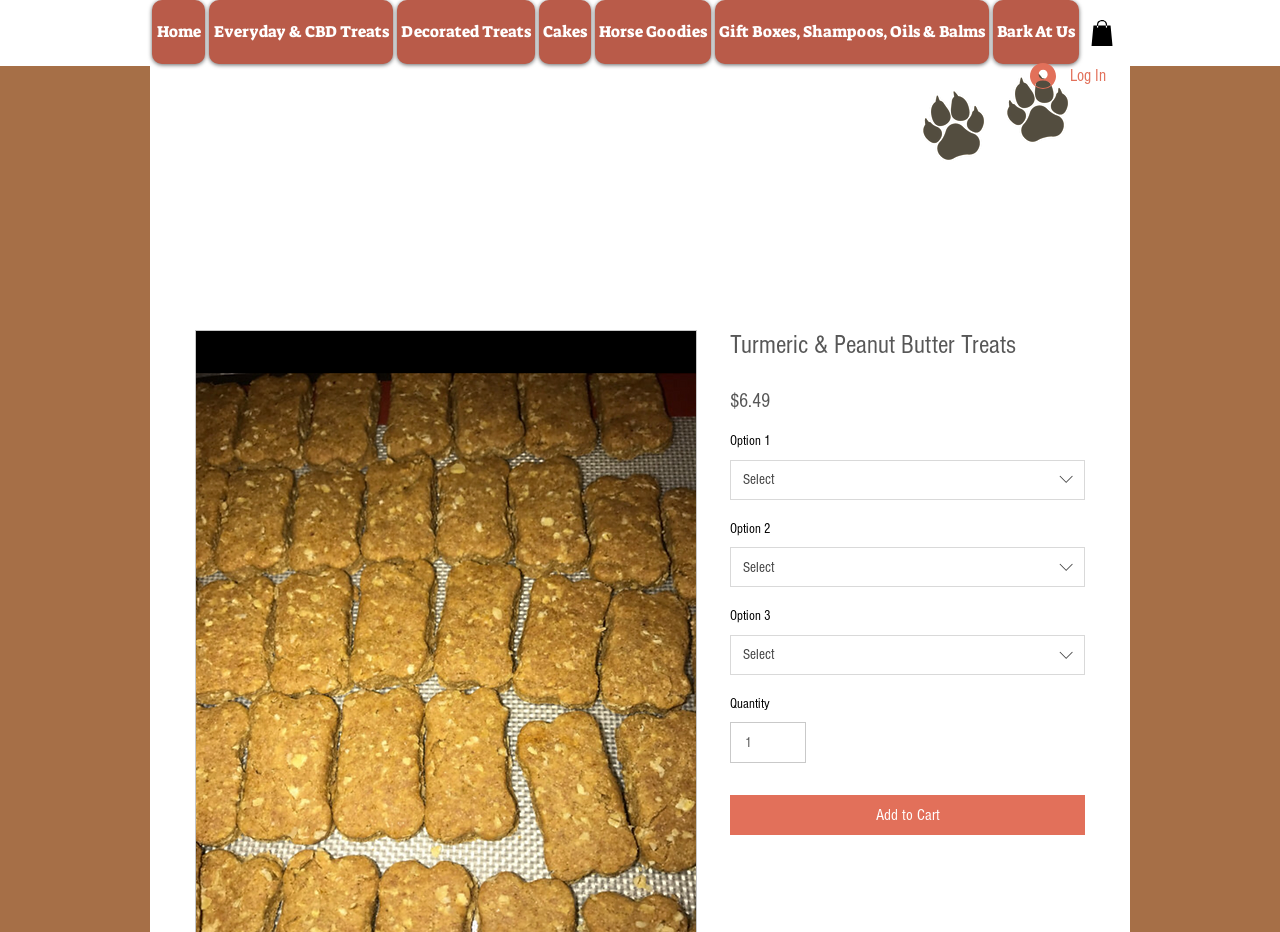Can you find and provide the main heading text of this webpage?

Turmeric & Peanut Butter Treats